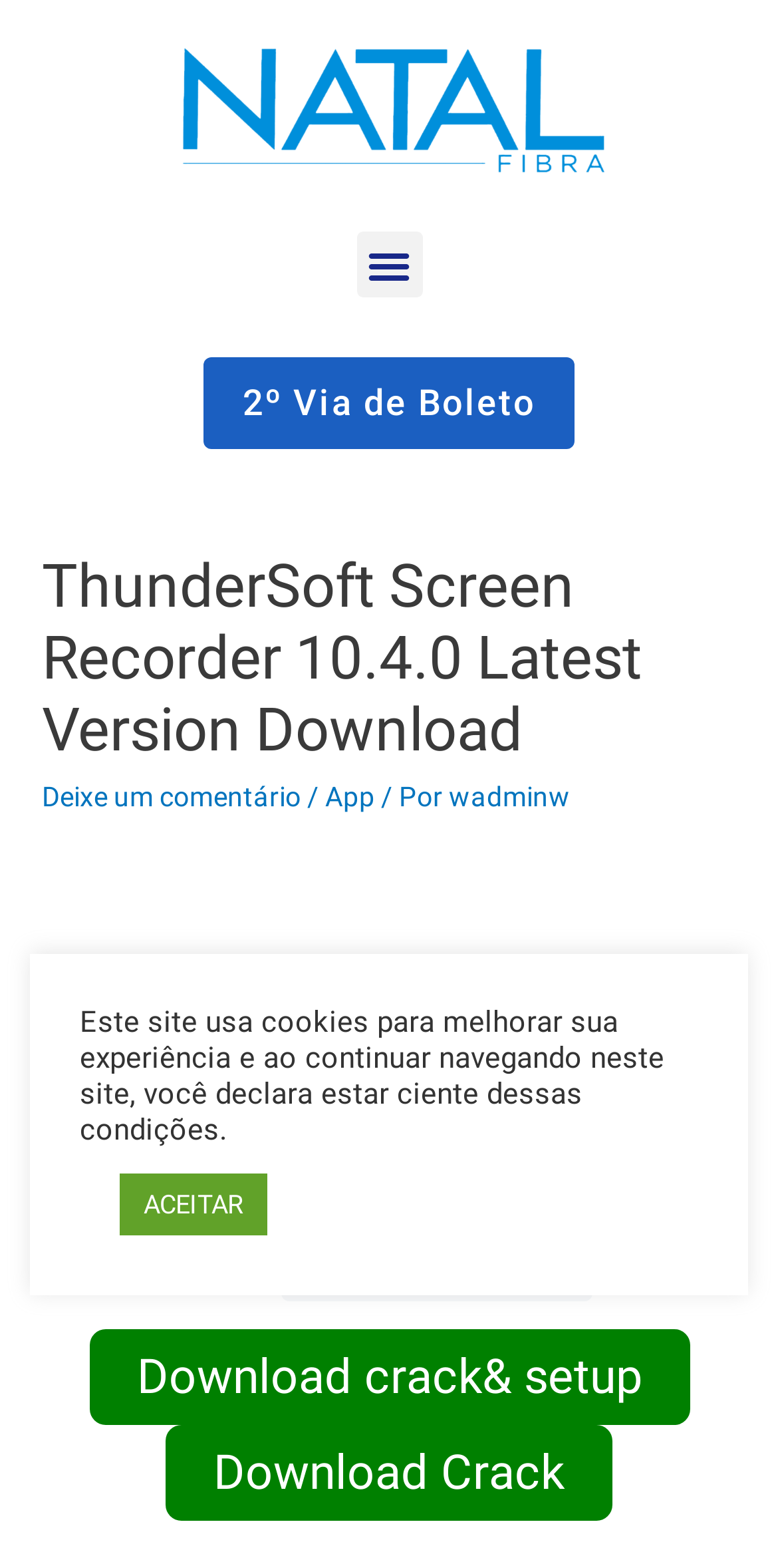Provide the bounding box coordinates of the section that needs to be clicked to accomplish the following instruction: "Leave a comment."

[0.054, 0.497, 0.387, 0.518]